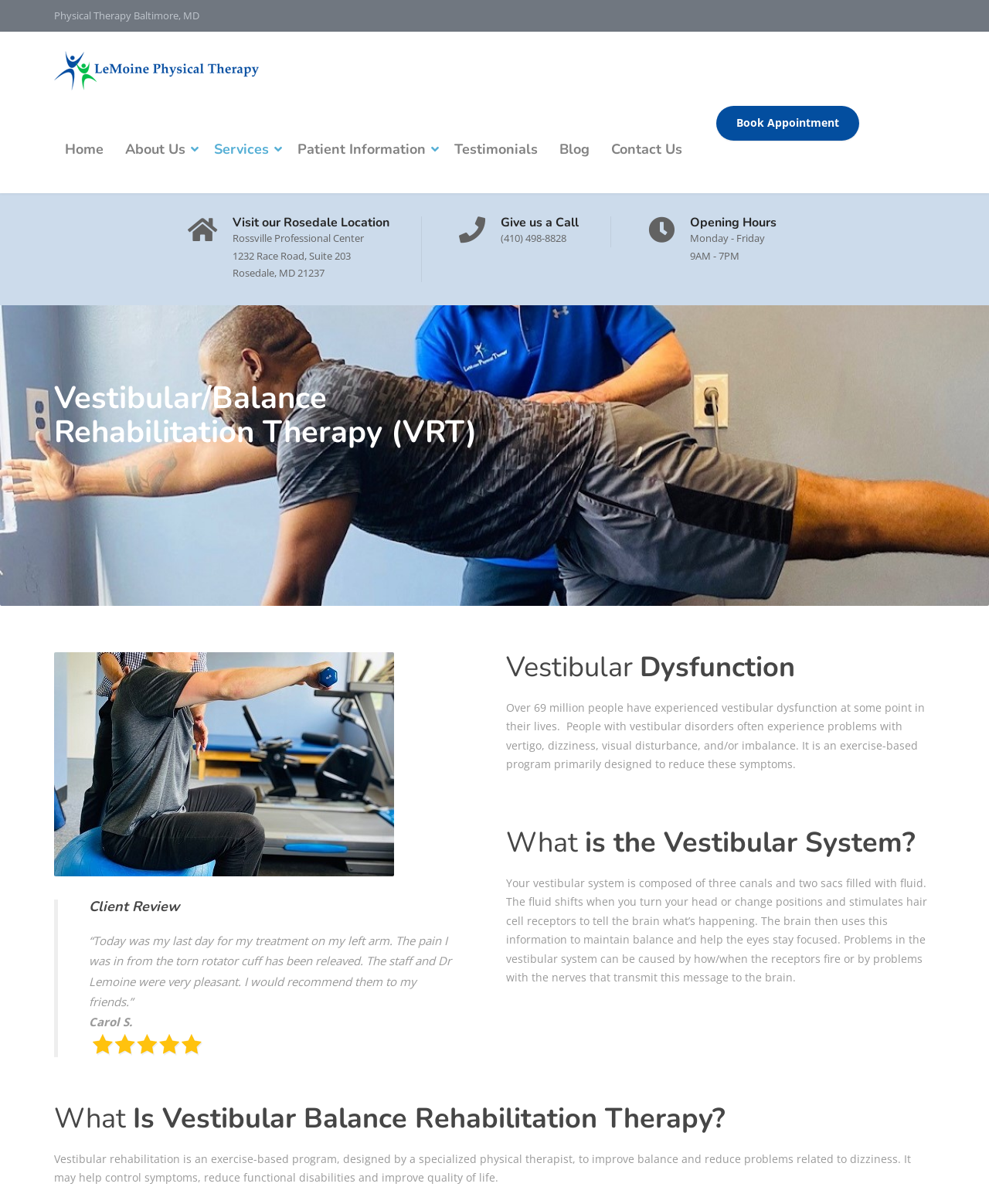Please identify the bounding box coordinates of the region to click in order to complete the task: "Learn about Vestibular/Balance Rehabilitation Therapy". The coordinates must be four float numbers between 0 and 1, specified as [left, top, right, bottom].

[0.055, 0.316, 0.484, 0.373]